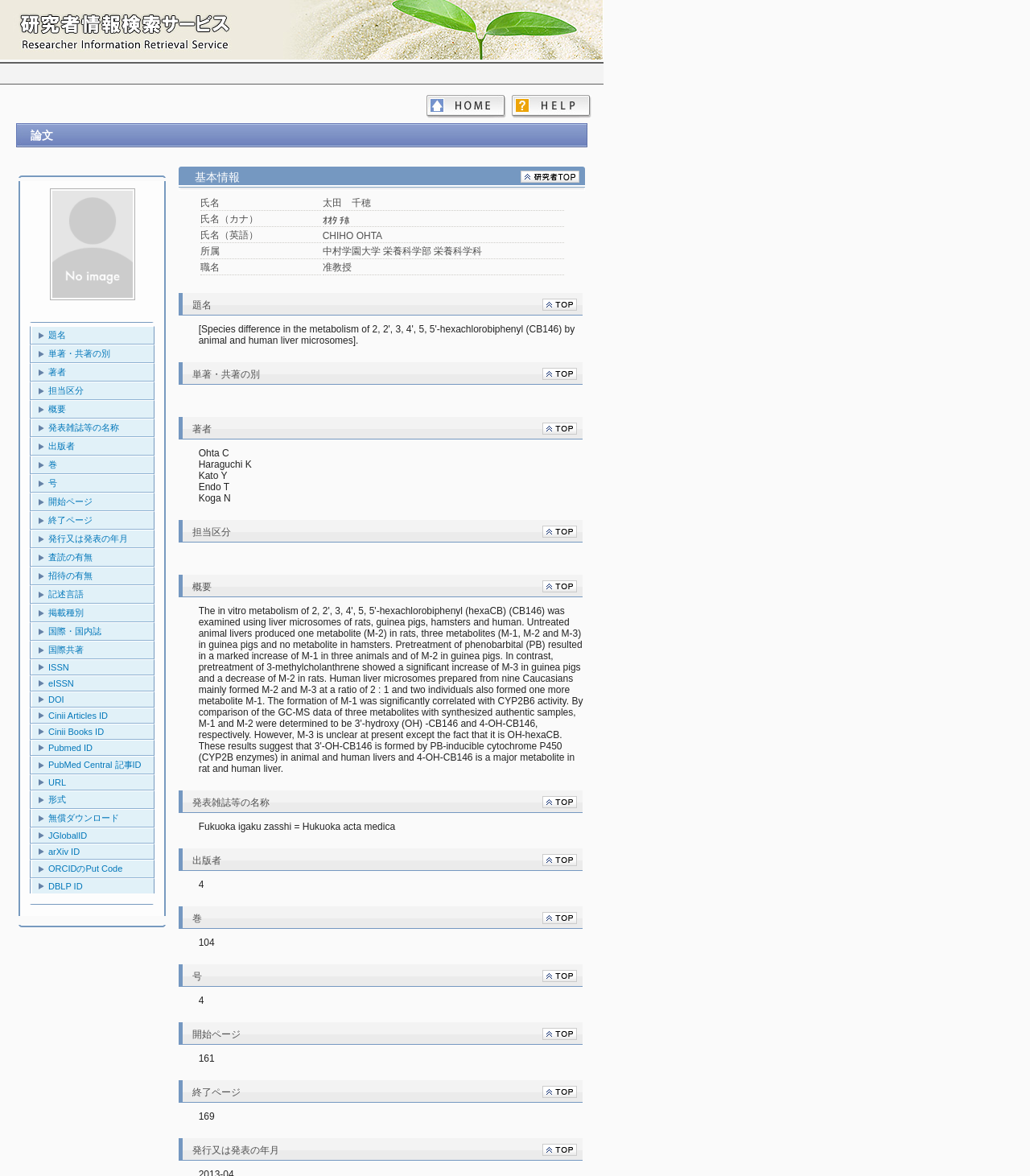Please specify the bounding box coordinates for the clickable region that will help you carry out the instruction: "Click the link to view publication overview".

[0.525, 0.257, 0.56, 0.266]